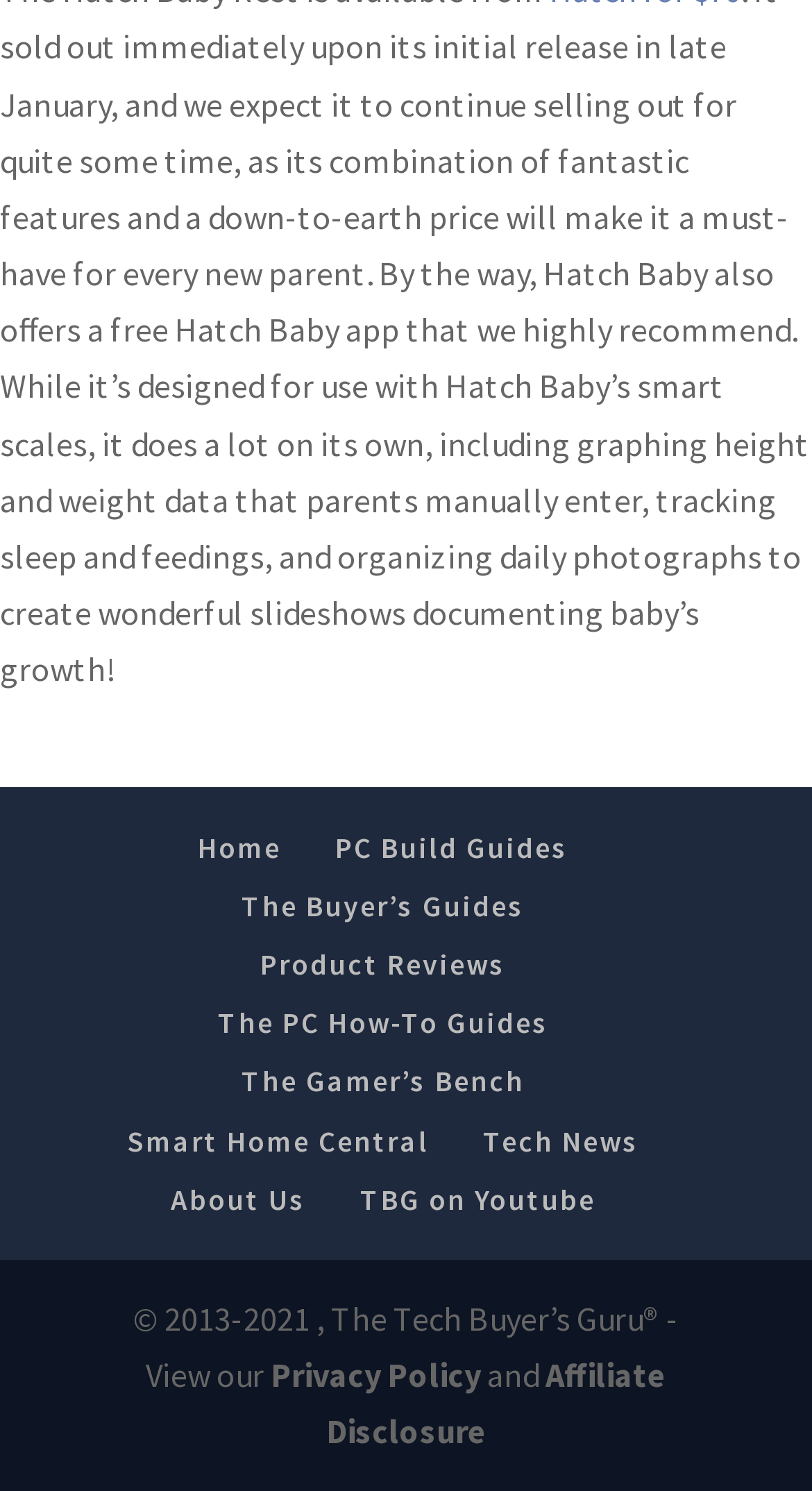How many main categories are there?
From the details in the image, answer the question comprehensively.

I counted the number of main category links at the top of the webpage, which are 'Home', 'PC Build Guides', 'The Buyer’s Guides', 'Product Reviews', 'The PC How-To Guides', 'The Gamer’s Bench', 'Smart Home Central', and 'Tech News'.